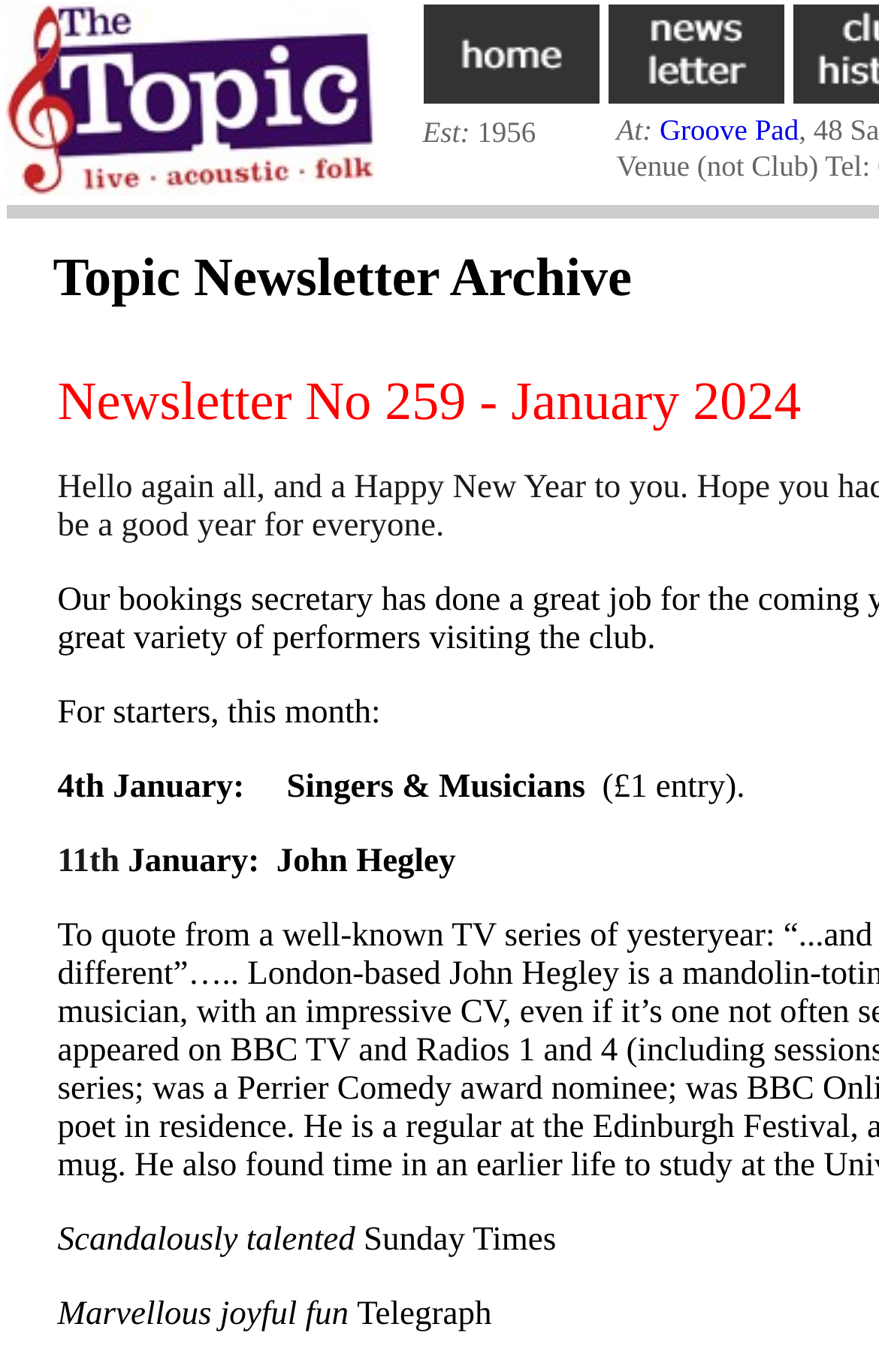Illustrate the webpage thoroughly, mentioning all important details.

This webpage appears to be a event listing or calendar page, specifically focused on acoustic folk music events. At the top, there is a prominent image related to the topic "acoustic folk 3" with a corresponding text label. 

Below the image, there are two columns of event listings. The left column contains a series of links, each with a corresponding image, labeled as "item1" and "item1b". The right column contains a list of events with dates and descriptions. 

The first event is listed as "Groove Pad" on an unspecified date. Below this, there is a section with the title "Est: 1956". 

Further down the page, there are several paragraphs of text describing upcoming events. The first event is on the 4th of January, featuring singers and musicians with a £1 entry fee. The next event is on the 11th of January, featuring John Hegley. 

The page also includes several quotes from publications such as the Sunday Times and Telegraph, describing the events as "scandalously talented" and "marvellous joyful fun".